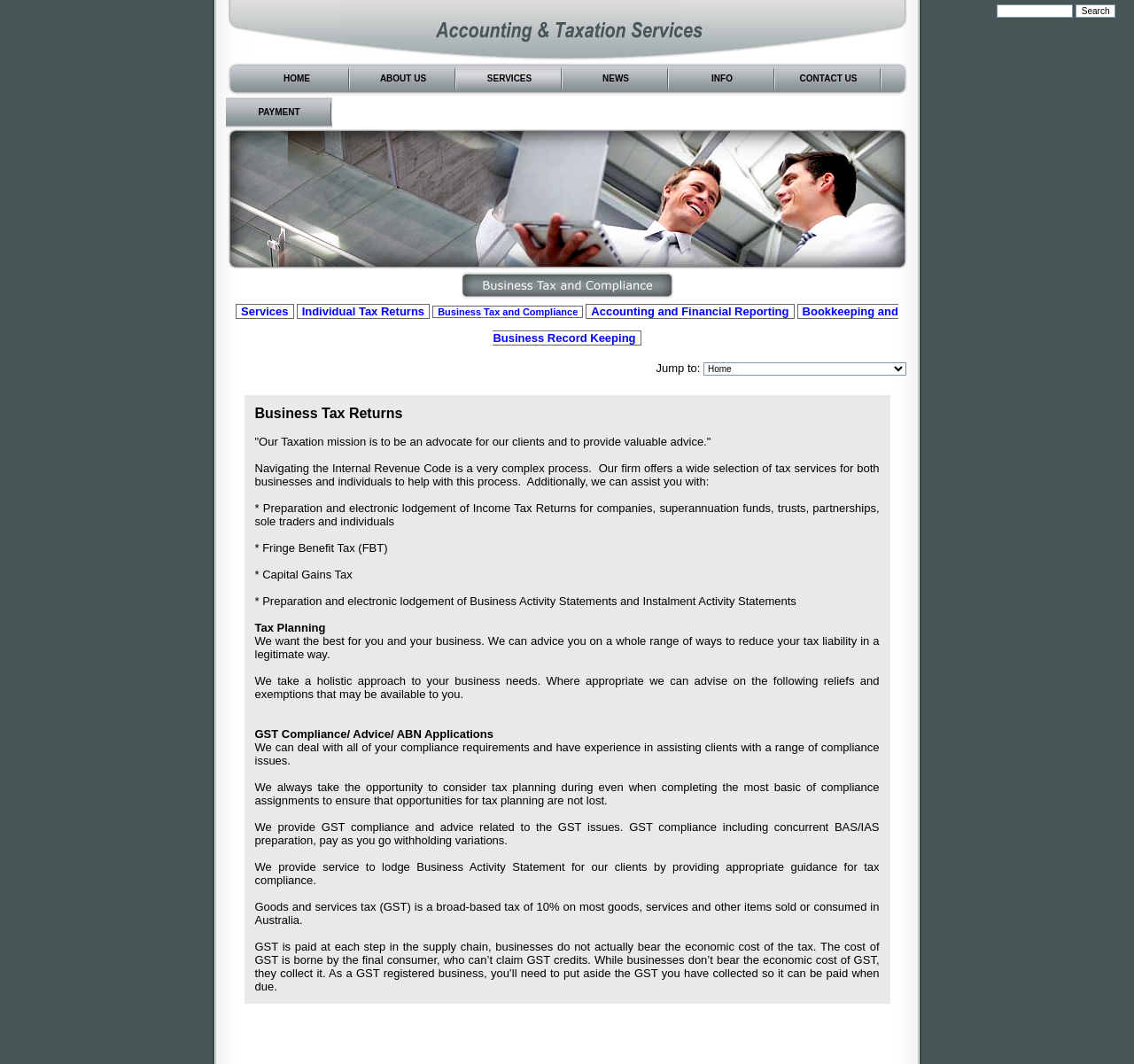Please identify the bounding box coordinates of the clickable element to fulfill the following instruction: "Click on the Business Tax Returns link". The coordinates should be four float numbers between 0 and 1, i.e., [left, top, right, bottom].

[0.208, 0.286, 0.259, 0.3]